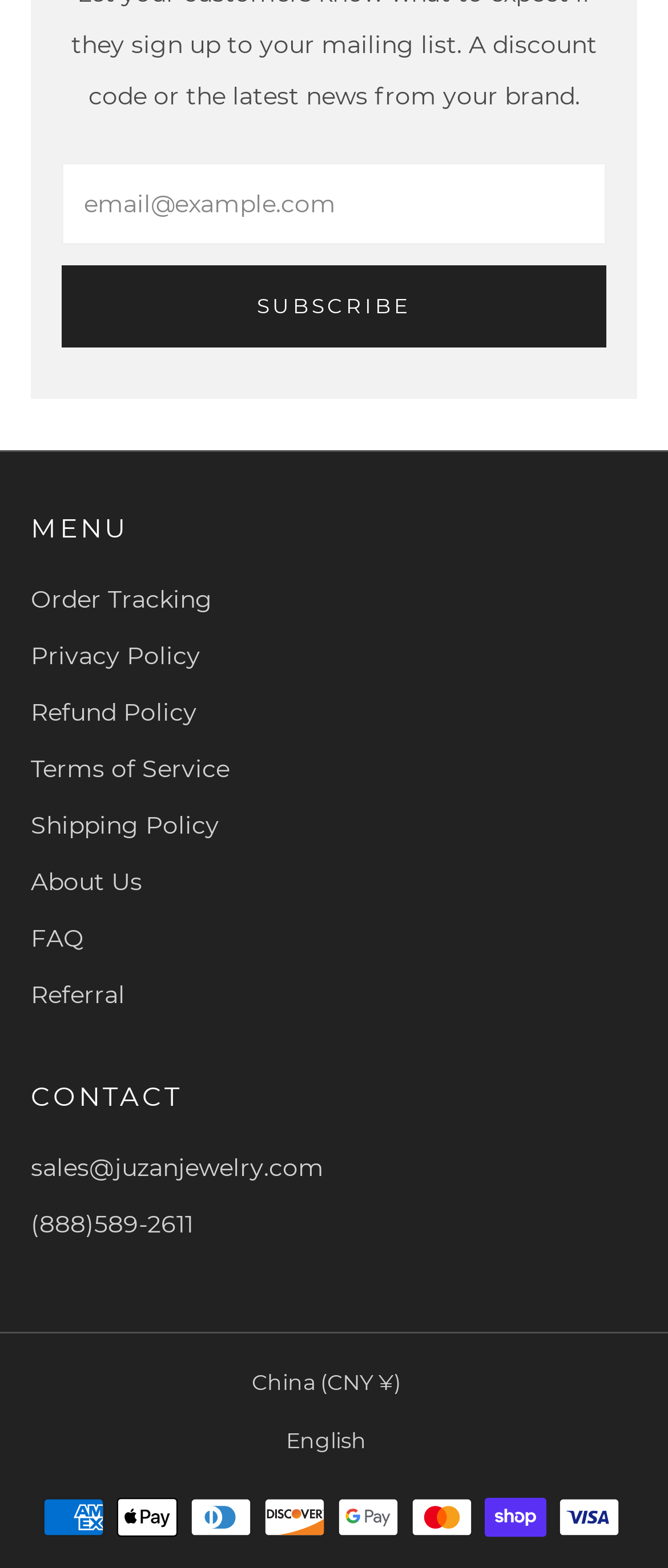Locate the bounding box coordinates of the area to click to fulfill this instruction: "View order tracking". The bounding box should be presented as four float numbers between 0 and 1, in the order [left, top, right, bottom].

[0.046, 0.372, 0.318, 0.392]